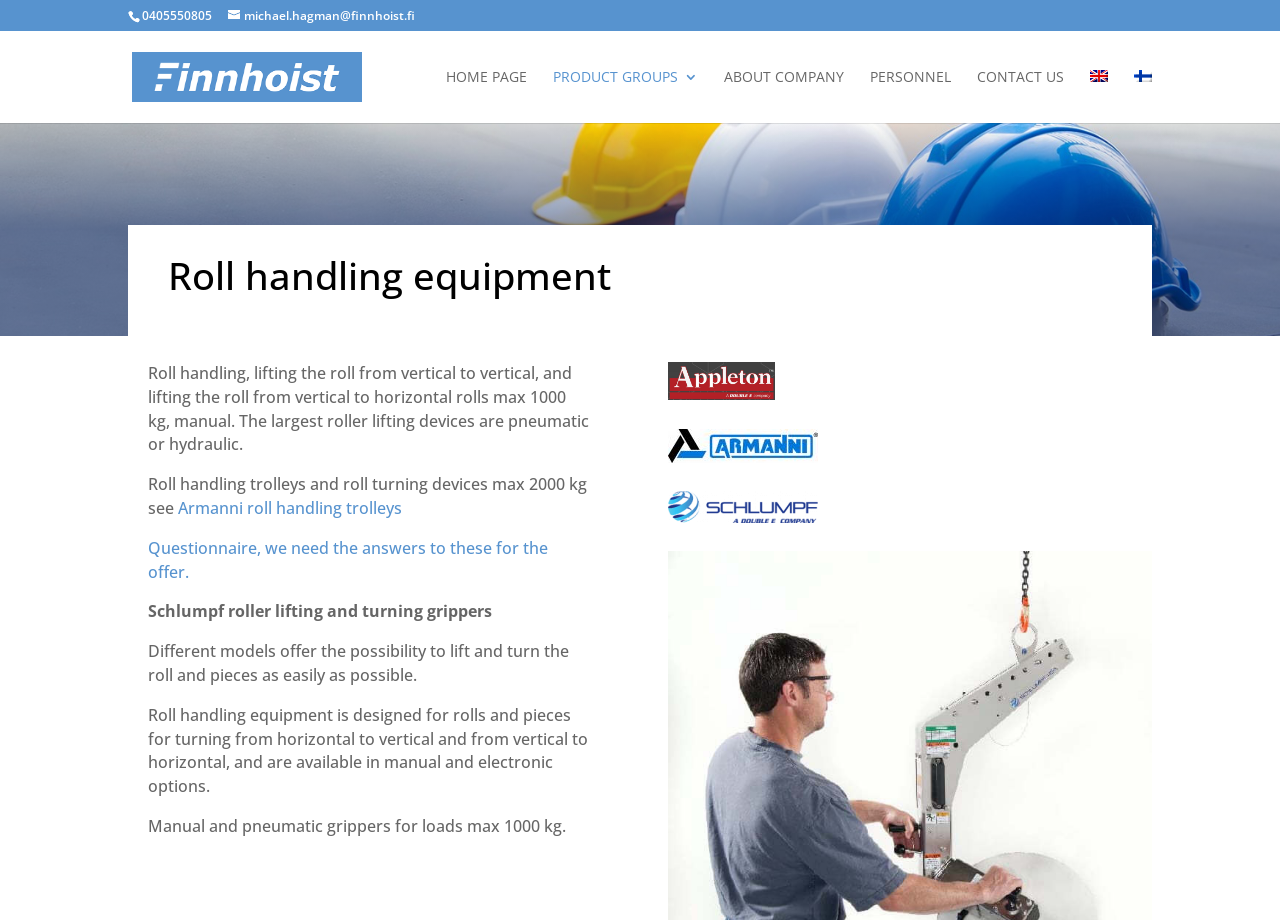What is the purpose of the questionnaire?
Please provide a detailed answer to the question.

The purpose of the questionnaire can be found in the text description, which states 'Questionnaire, we need the answers to these for the offer'.